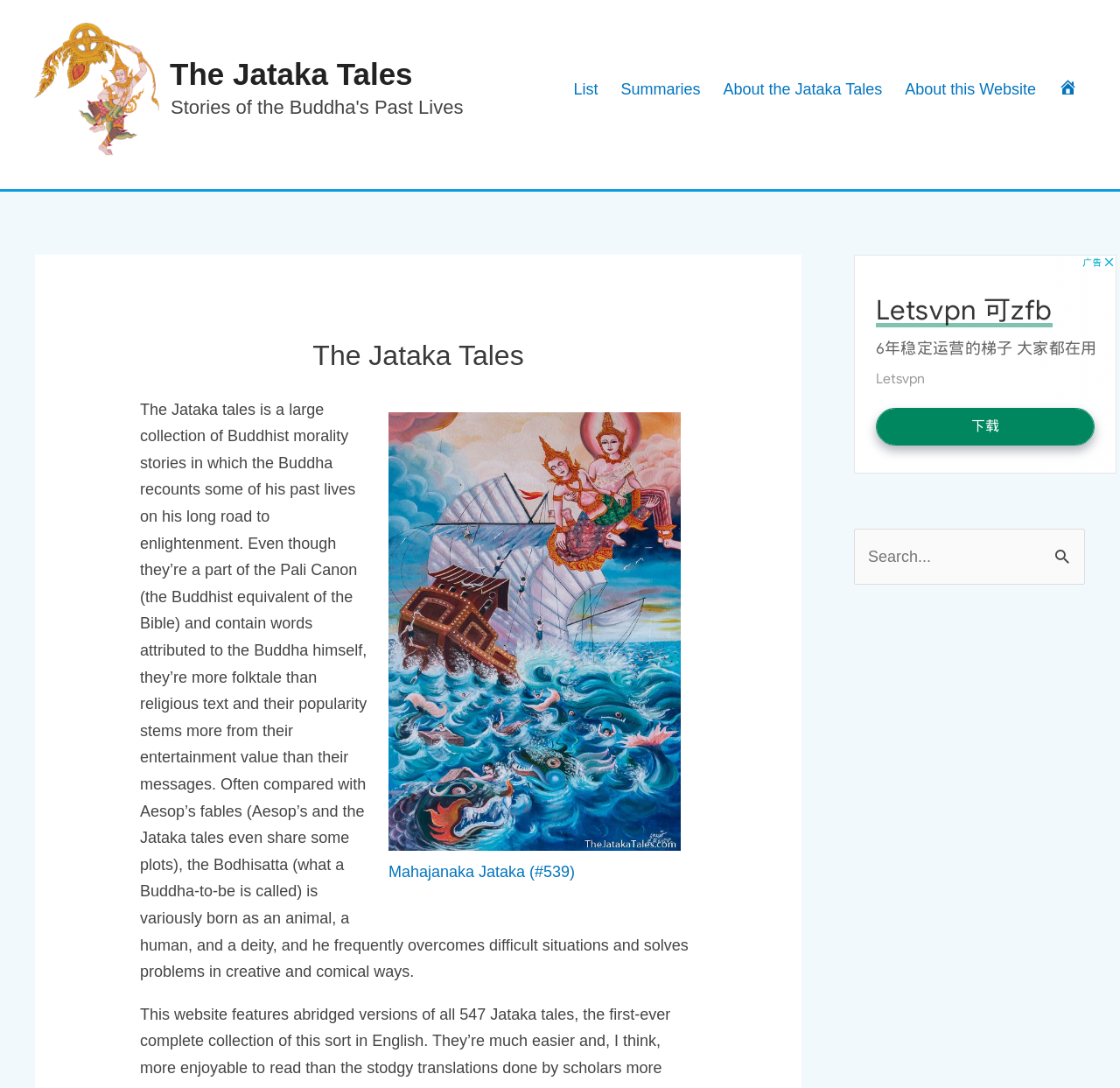From the element description aria-label="Advertisement" name="aswift_1" title="Advertisement", predict the bounding box coordinates of the UI element. The coordinates must be specified in the format (top-left x, top-left y, bottom-right x, bottom-right y) and should be within the 0 to 1 range.

[0.762, 0.234, 0.997, 0.435]